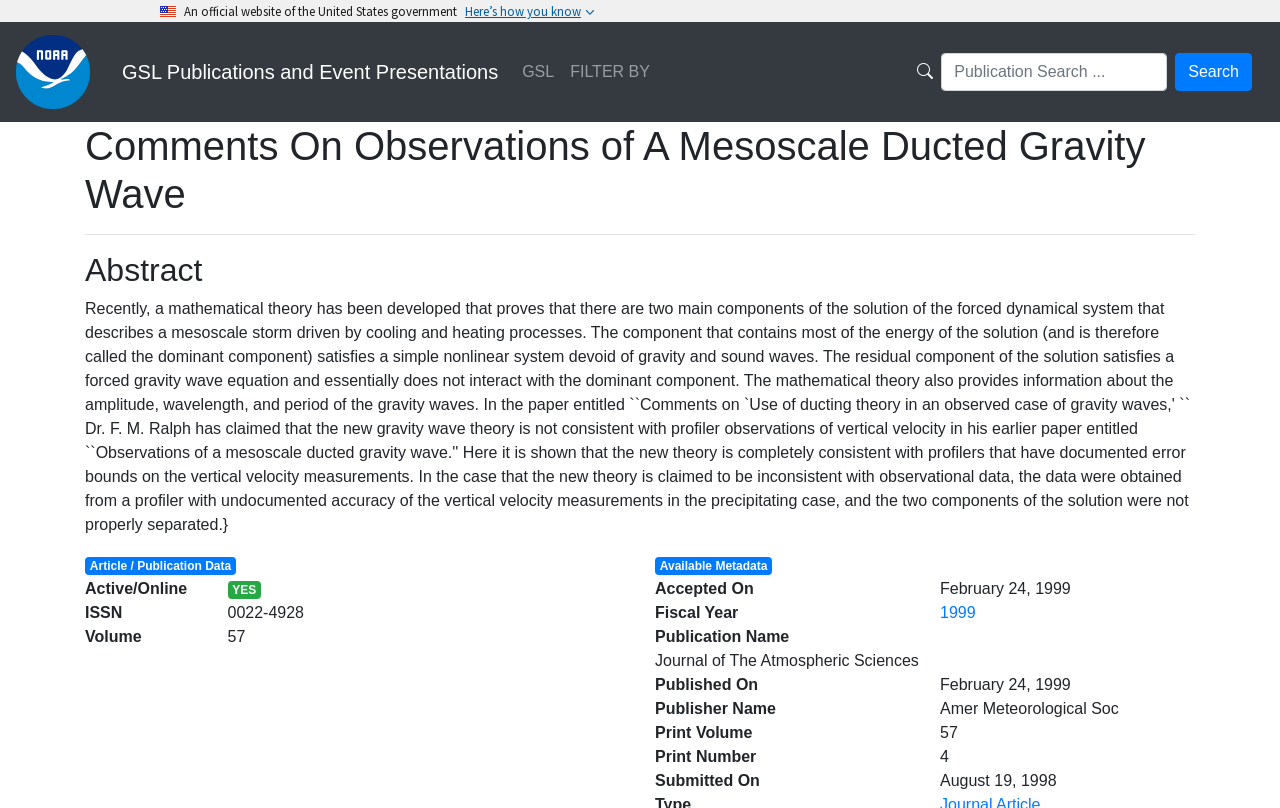Describe all the visual and textual components of the webpage comprehensively.

The webpage is a publication directory from the National Oceanic and Atmospheric Administration's (NOAA) Global System Laboratory. At the top left corner, there is a U.S. flag image, accompanied by a text stating "An official website of the United States government". Below this, there is a button labeled "Here's how you know" and a link to the National Oceanic Atmospheric Administration's website, which also features an image of the organization's logo.

On the top right side, there are links to "GSL Publications and Event Presentations", "GSL", and "FILTER BY", followed by a search bar with a "Search" button. 

The main content of the webpage is a publication entry, which includes a heading "Comments On Observations of A Mesoscale Ducted Gravity Wave" and an abstract section. Below this, there are various metadata sections, including "Article / Publication Data", "Available Metadata", and publication details such as ISSN, volume, and publication name. The publication details also include dates for acceptance, publication, and submission.

The layout of the webpage is organized, with clear headings and concise text, making it easy to navigate and find specific information about the publication.